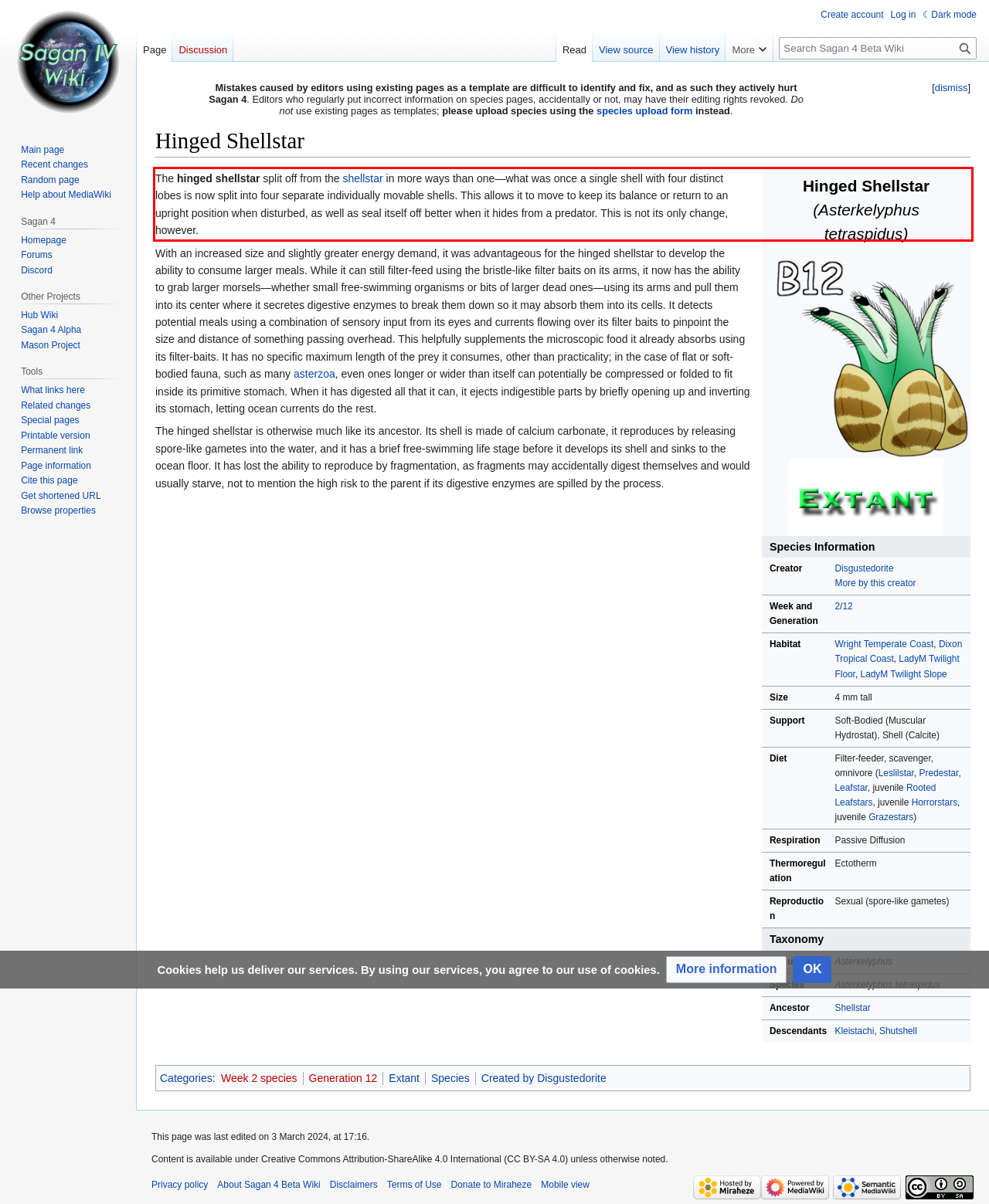You are provided with a screenshot of a webpage containing a red bounding box. Please extract the text enclosed by this red bounding box.

The hinged shellstar split off from the shellstar in more ways than one—what was once a single shell with four distinct lobes is now split into four separate individually movable shells. This allows it to move to keep its balance or return to an upright position when disturbed, as well as seal itself off better when it hides from a predator. This is not its only change, however.